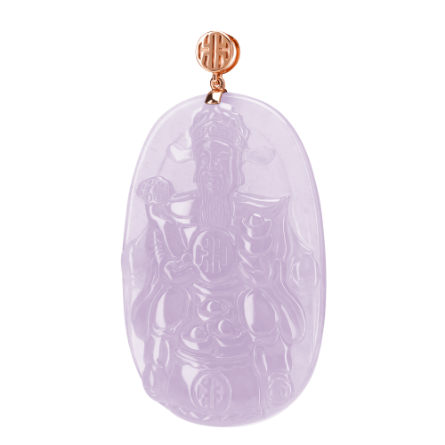Give an in-depth description of what is happening in the image.

The image showcases a beautiful pendant made from pale lavender jade. The piece features an intricately carved depiction of a deity, capturing detailed facial features and clothing elements that exude a sense of strength and wisdom. Set at the top of the pendant is an elegant rose gold bail, adding a touch of modern sophistication to the traditional art piece. This pendant not only serves as a striking accessory but also symbolizes cultural heritage and good fortune, reflecting the artistry of jade craftsmanship.